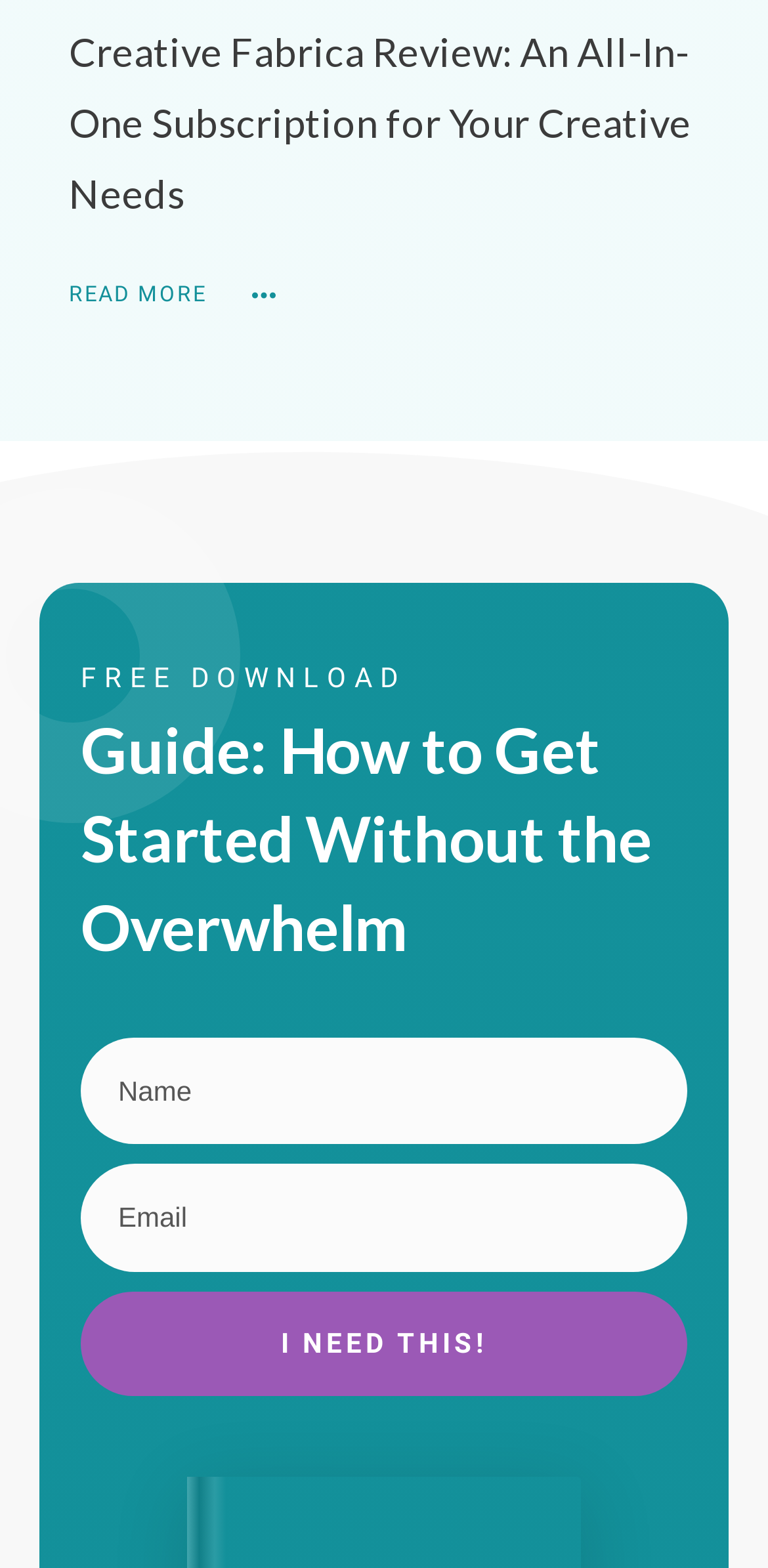What is the purpose of the 'I NEED THIS!' button?
Refer to the image and respond with a one-word or short-phrase answer.

To download a guide